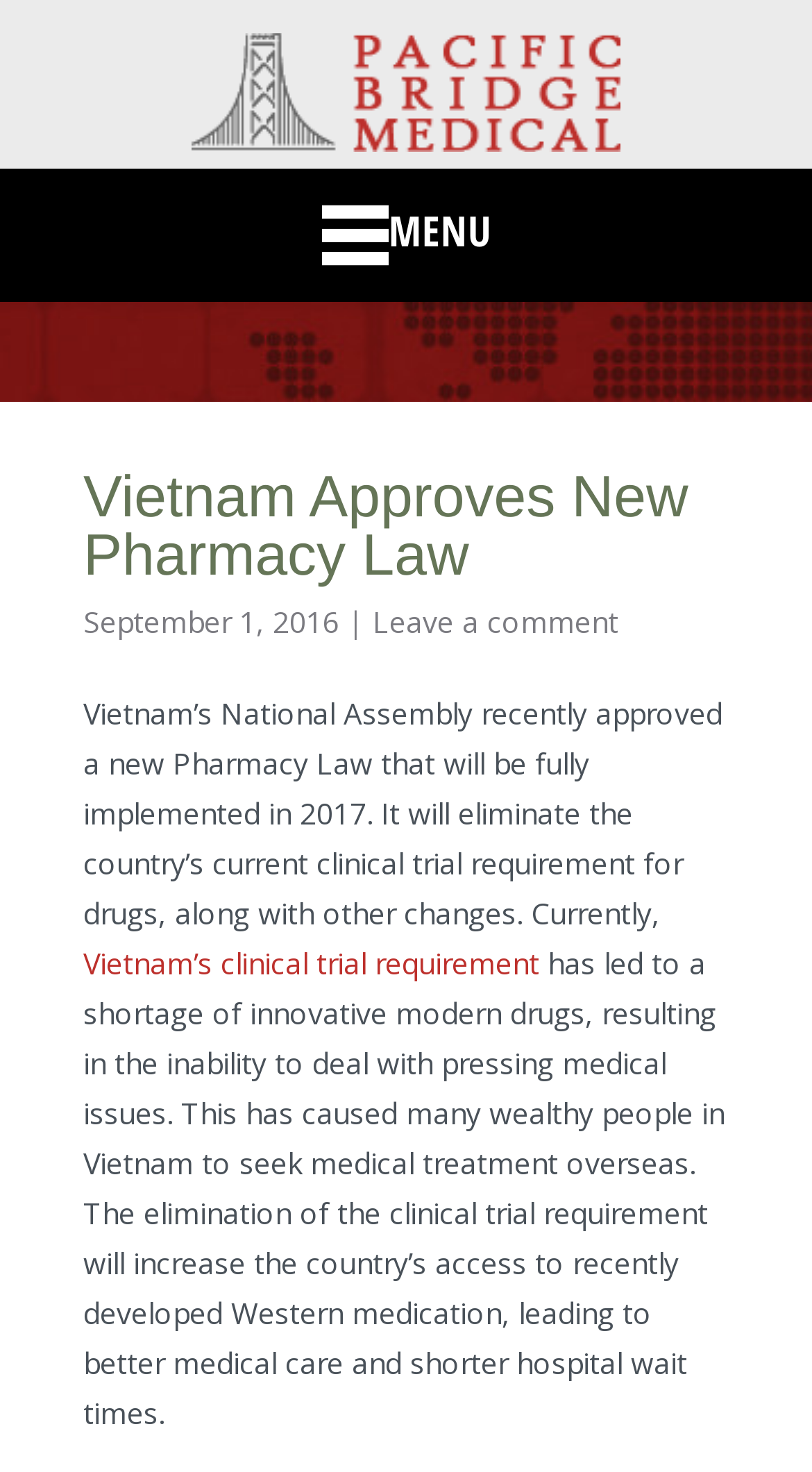Provide a brief response to the question below using one word or phrase:
What is the name of the law approved by Vietnam's National Assembly?

Pharmacy Law